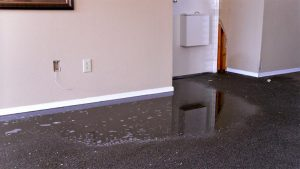Offer a comprehensive description of the image.

The image illustrates a significant water damage scenario in an interior space, highlighting the aftermath of flooding or a severe leak. The floor is visibly covered with standing water, reflecting light and creating a glossy surface that indicates the extent of the flooding. The walls are painted in a neutral color, and there are electrical outlets and a light switch visible, emphasizing the potential dangers associated with water exposure in living areas. The doorway in the background suggests a transition to another room, possibly leading to the source of the leak. This visual serves as a critical reminder of the importance of addressing water damage promptly, as prolonged exposure can lead to structural issues, mold growth, and further deterioration of property.